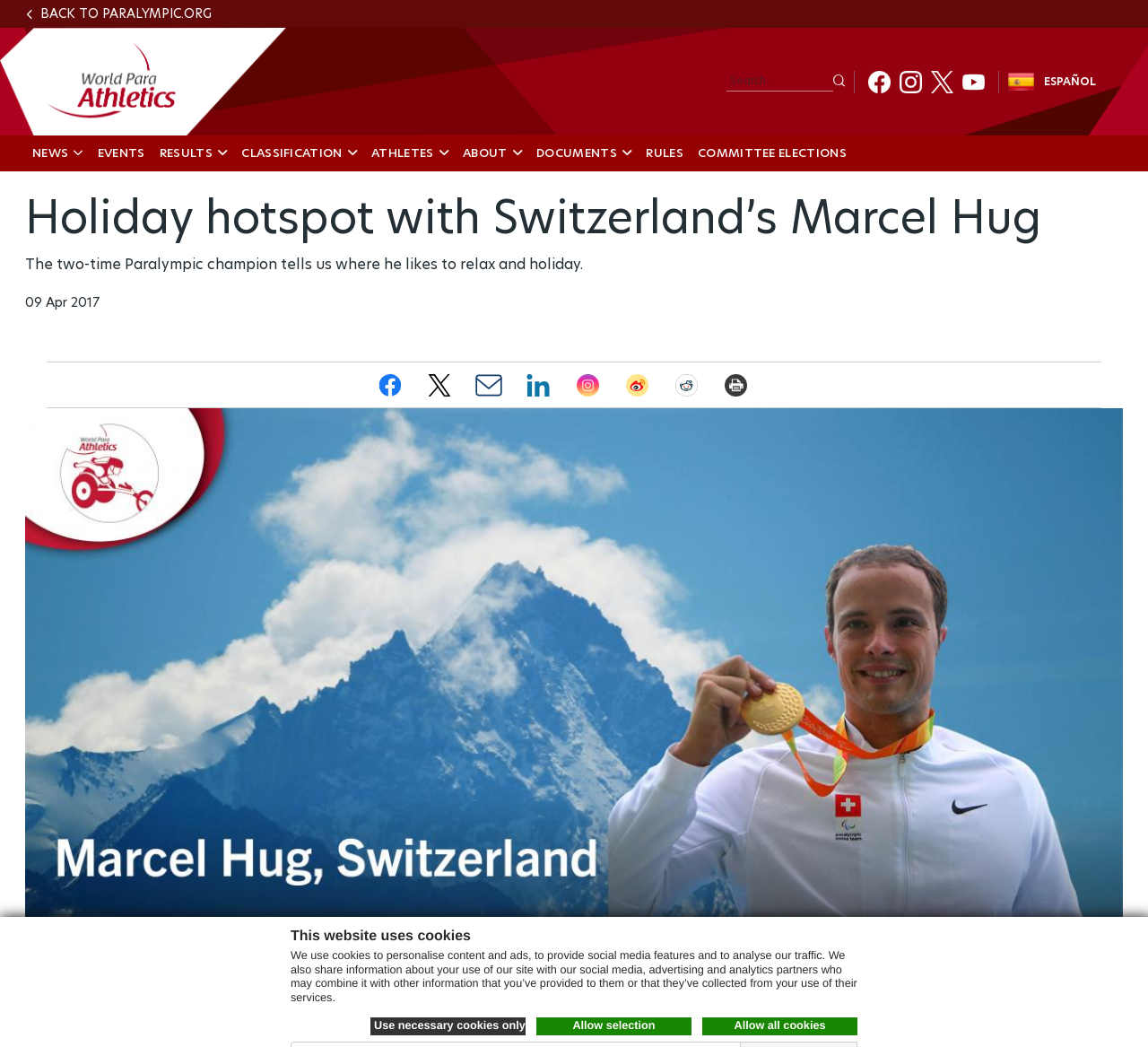Identify the bounding box for the element characterized by the following description: "NEWS".

[0.022, 0.129, 0.079, 0.163]